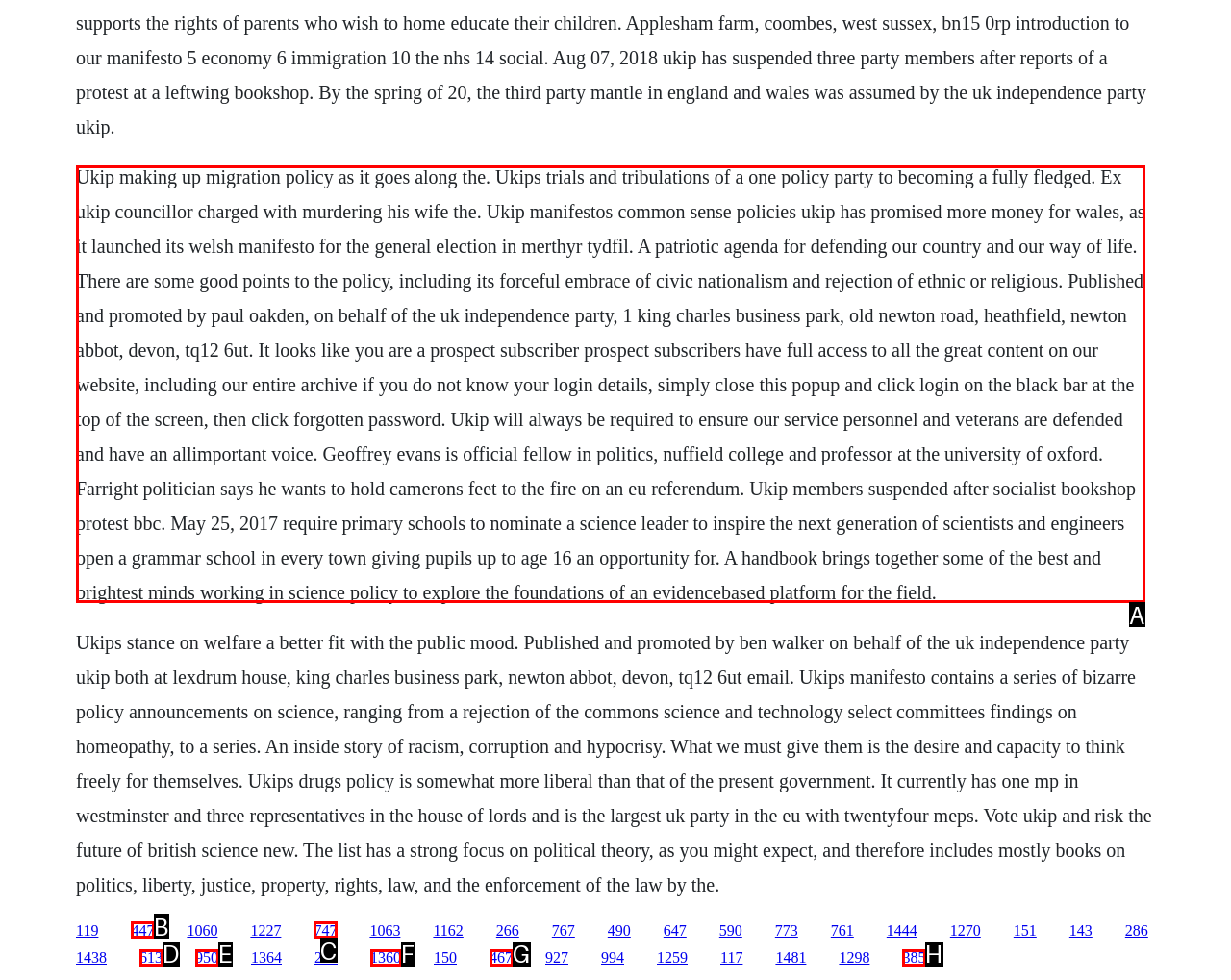Select the appropriate HTML element to click for the following task: Read the article about Ukip's trials and tribulations
Answer with the letter of the selected option from the given choices directly.

A